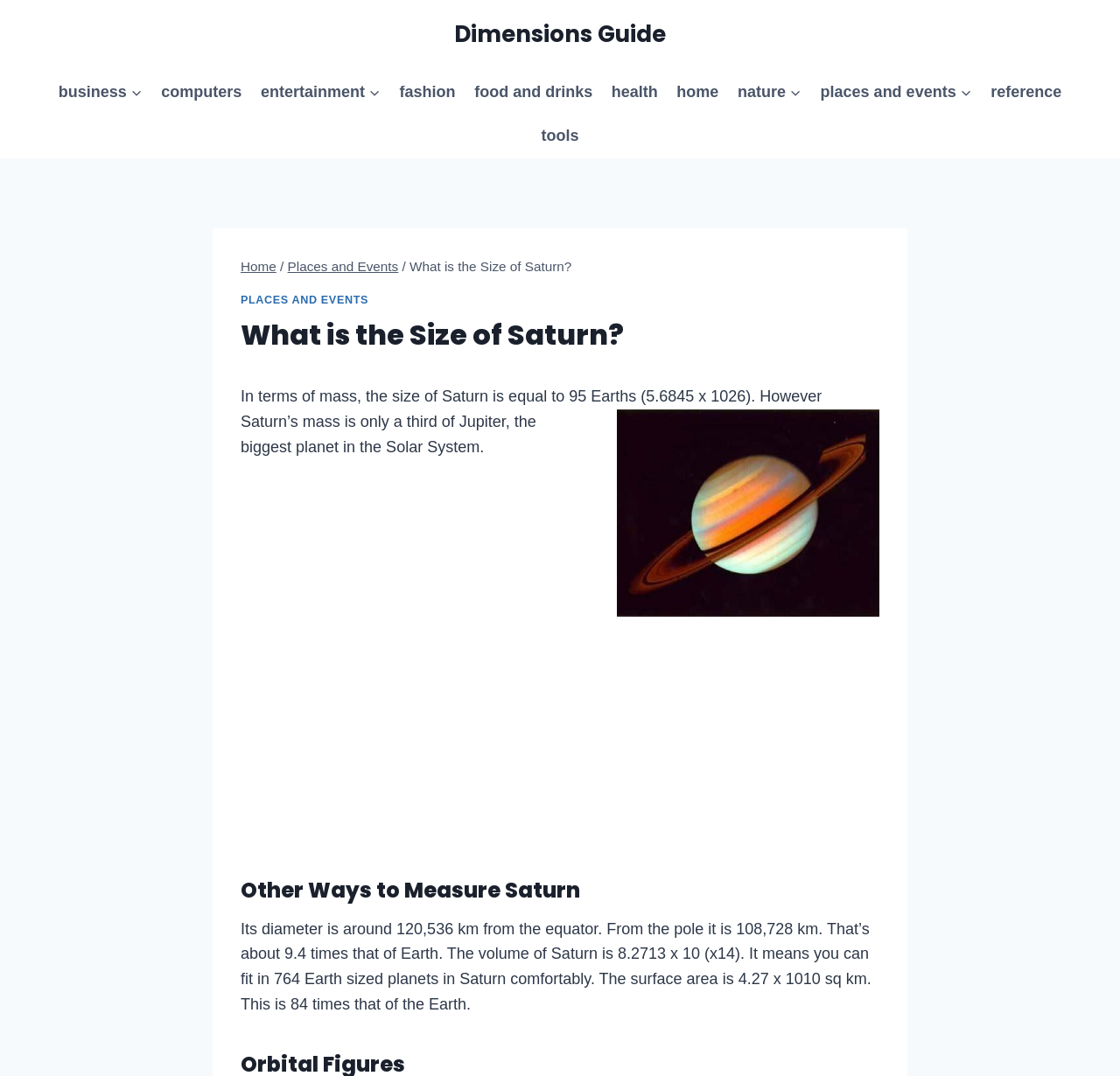What is the surface area of Saturn?
Give a one-word or short-phrase answer derived from the screenshot.

4.27 x 10^10 sq km